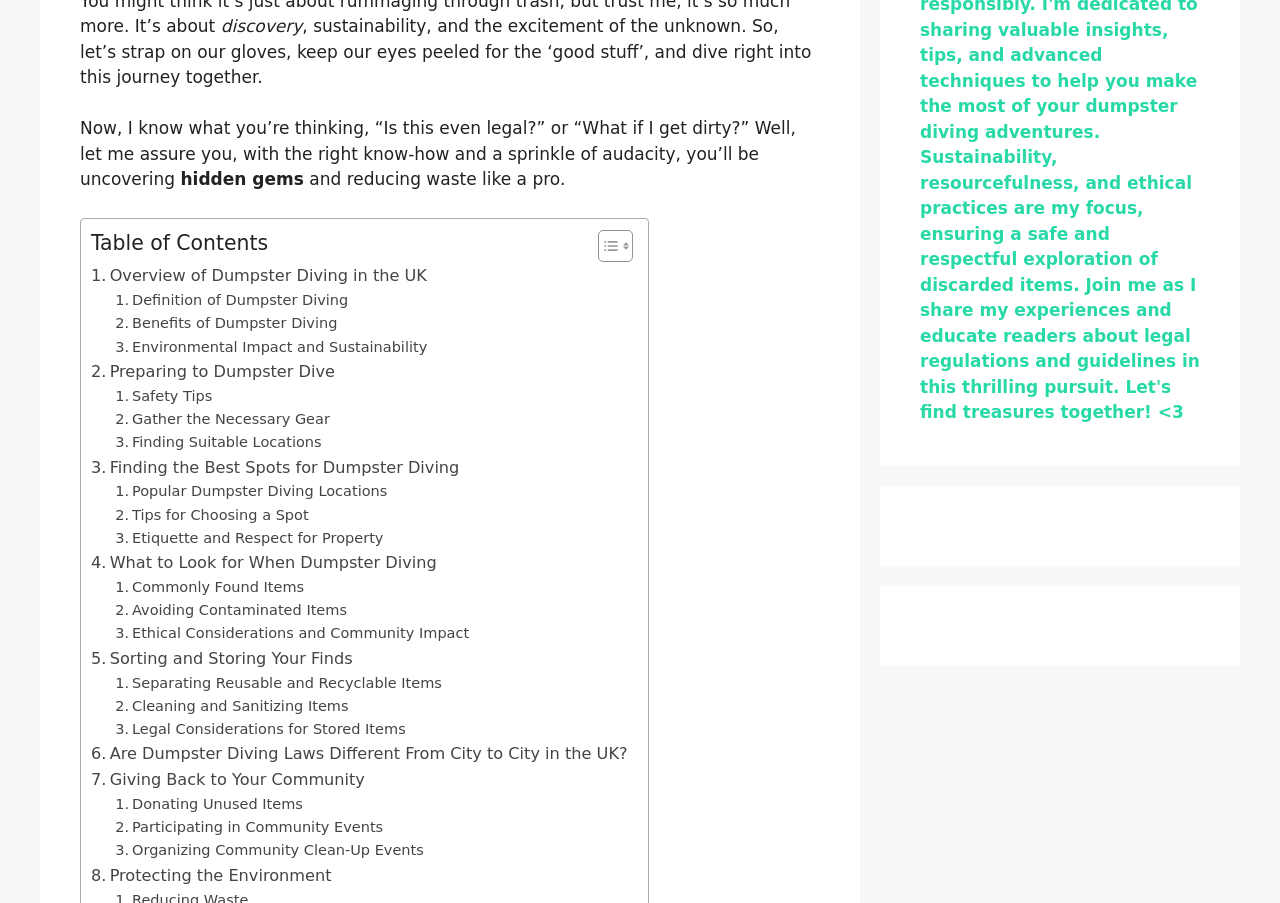Identify the bounding box coordinates of the clickable region required to complete the instruction: "Learn about Safety Tips". The coordinates should be given as four float numbers within the range of 0 and 1, i.e., [left, top, right, bottom].

[0.09, 0.426, 0.166, 0.452]